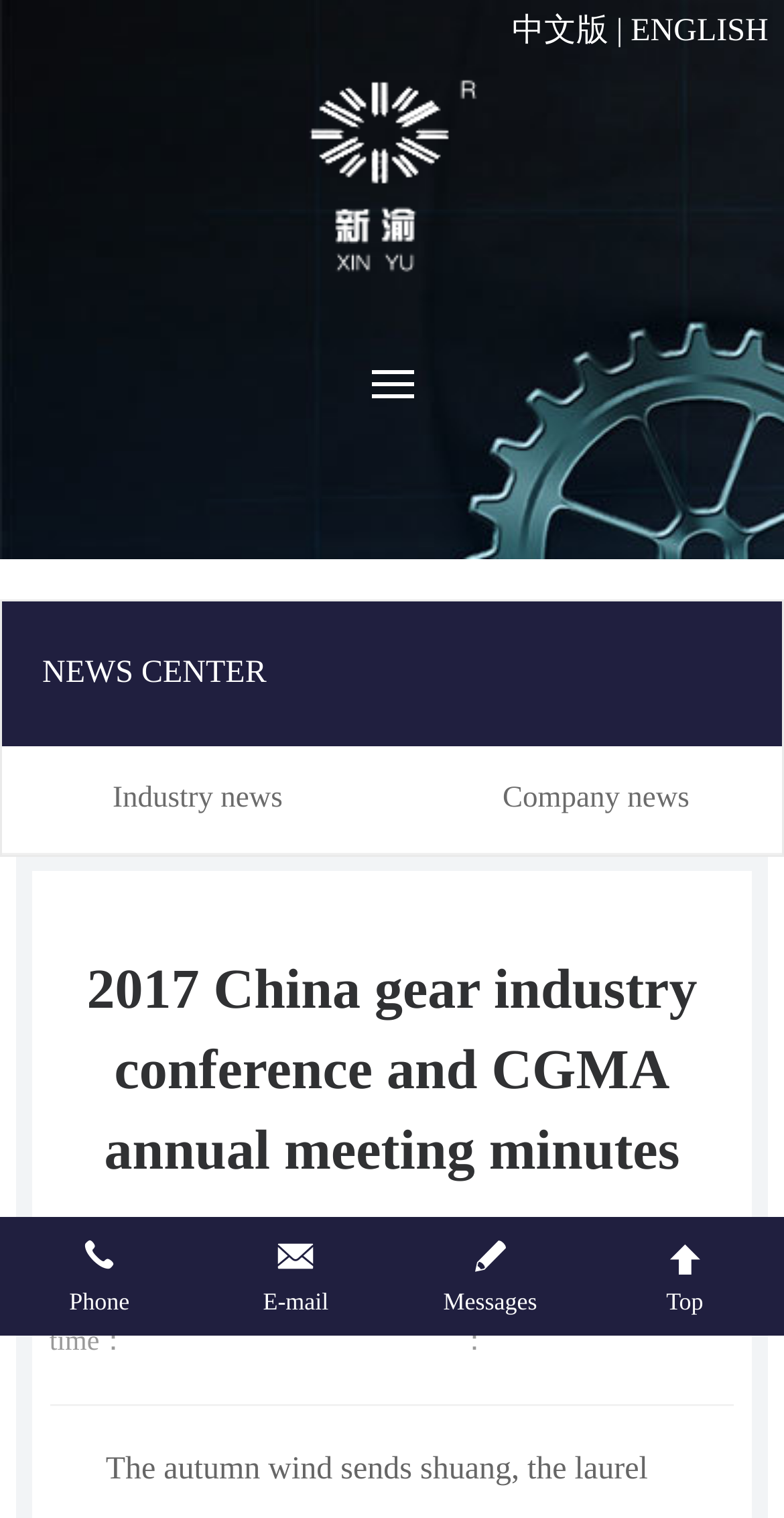Please find and report the bounding box coordinates of the element to click in order to perform the following action: "View company news". The coordinates should be expressed as four float numbers between 0 and 1, in the format [left, top, right, bottom].

[0.641, 0.498, 0.997, 0.555]